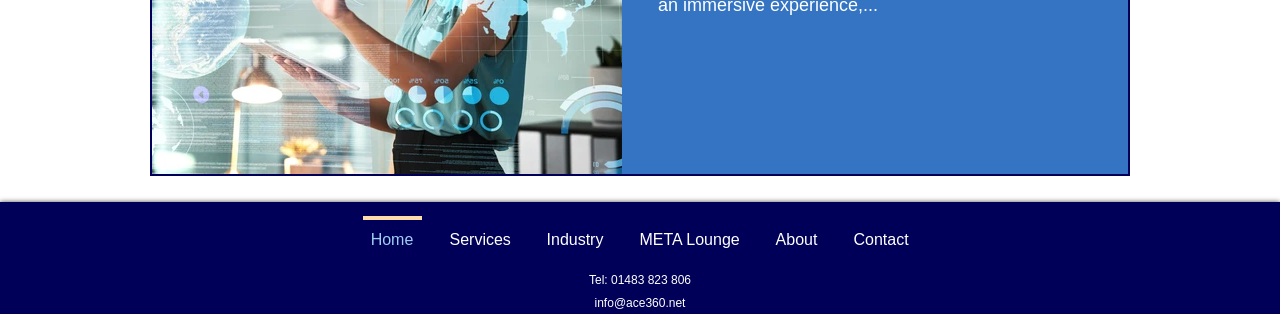Analyze the image and answer the question with as much detail as possible: 
What is the position of the 'About' link?

I looked at the navigation section and found the 'About' link which has a bounding box coordinate of [0.592, 0.688, 0.653, 0.783]. By comparing the x1 coordinates of the link elements, I determined that the 'About' link is the fifth link from the left.